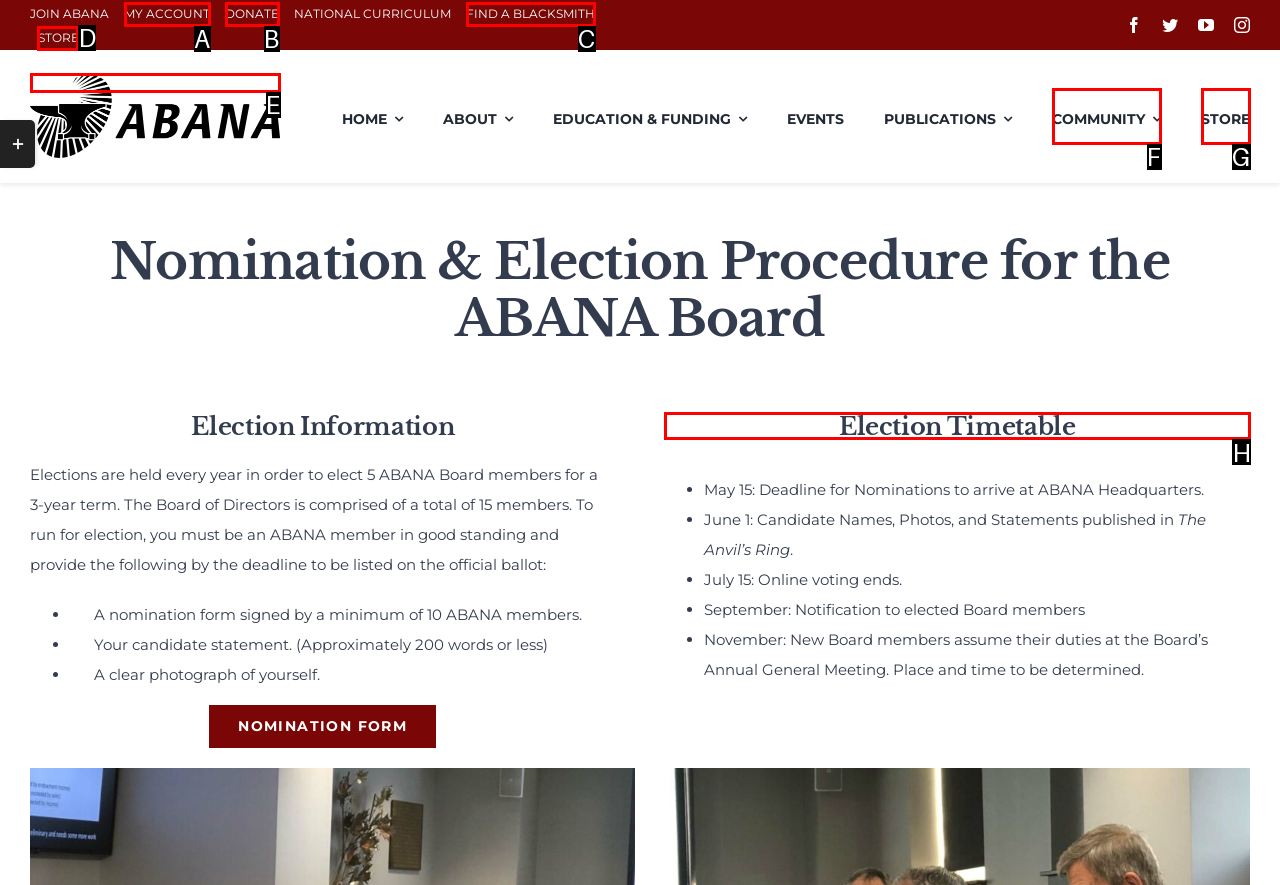Which letter corresponds to the correct option to complete the task: Check Election Timetable?
Answer with the letter of the chosen UI element.

H